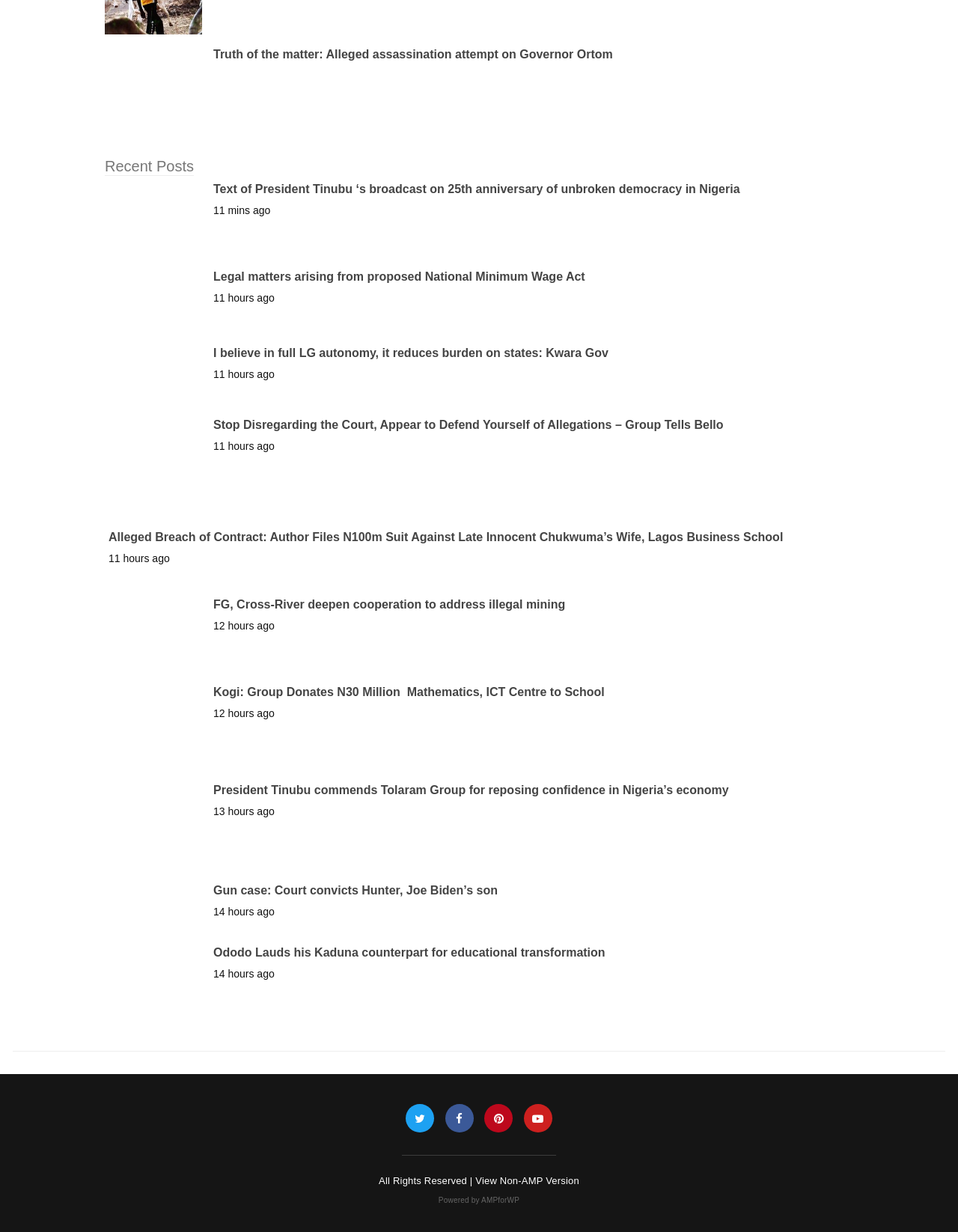Kindly determine the bounding box coordinates of the area that needs to be clicked to fulfill this instruction: "Check the latest news from 11 minutes ago".

[0.223, 0.166, 0.282, 0.176]